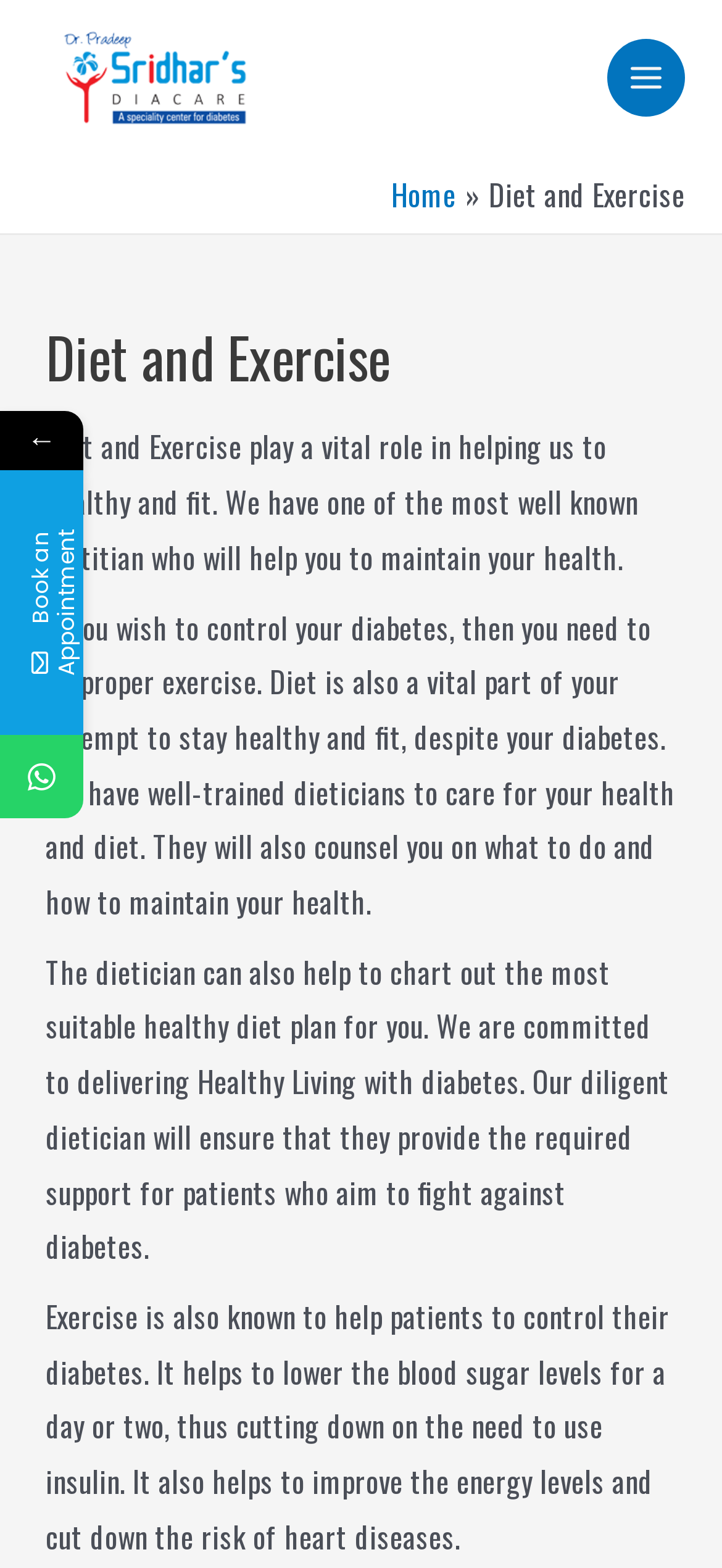What can be done to control diabetes?
Based on the screenshot, respond with a single word or phrase.

Proper exercise and diet